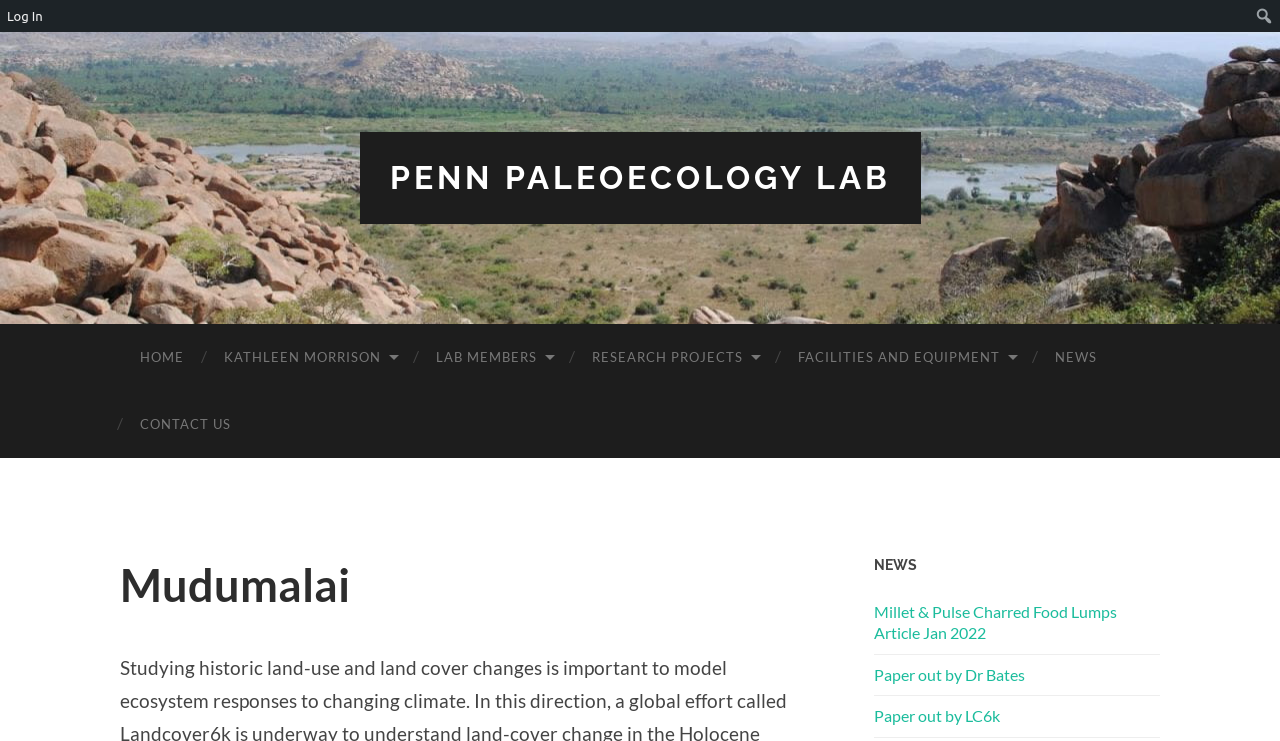Determine the bounding box coordinates of the region that needs to be clicked to achieve the task: "view research projects".

[0.447, 0.437, 0.608, 0.527]